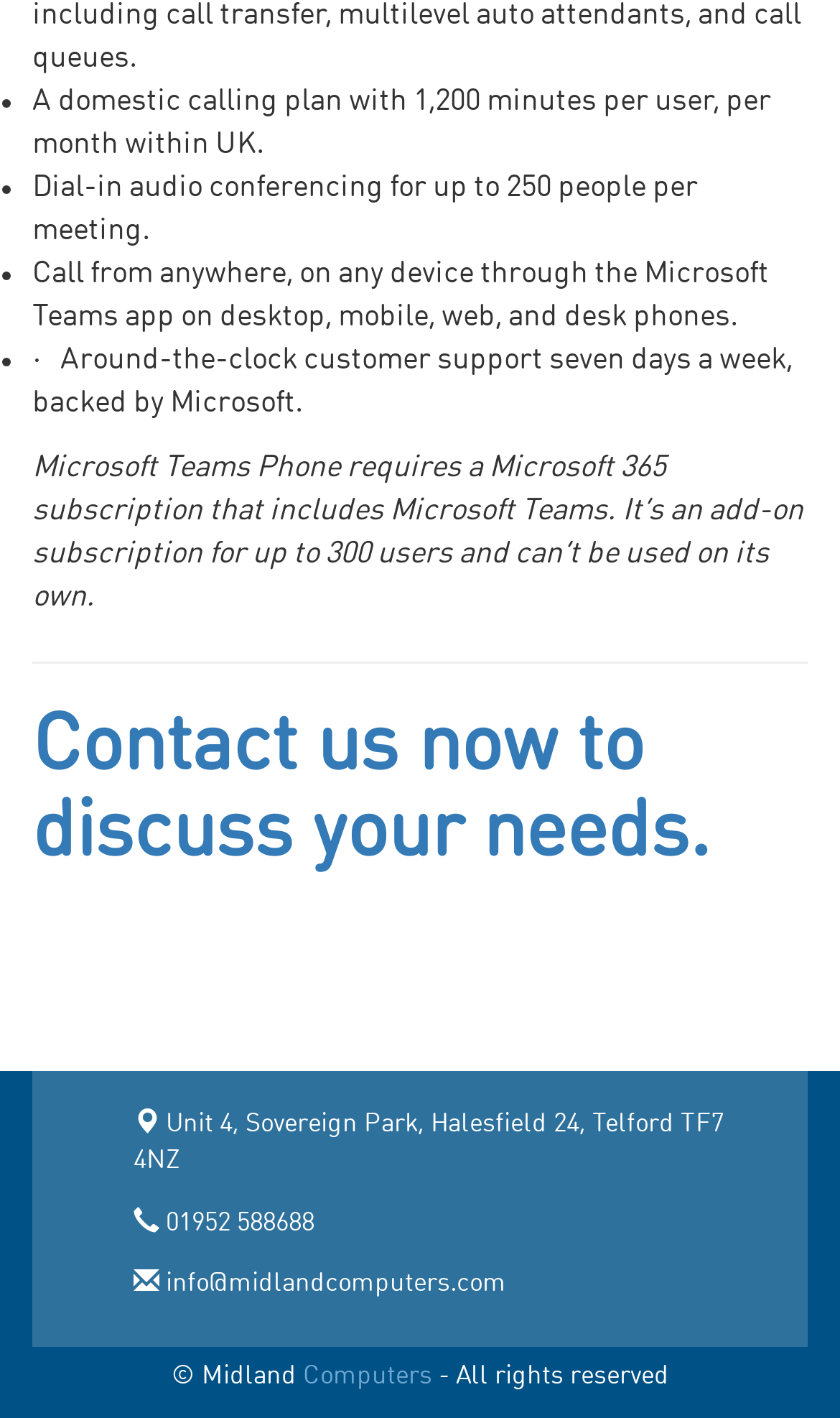What is the maximum number of people per meeting for dial-in audio conferencing?
Provide a short answer using one word or a brief phrase based on the image.

250